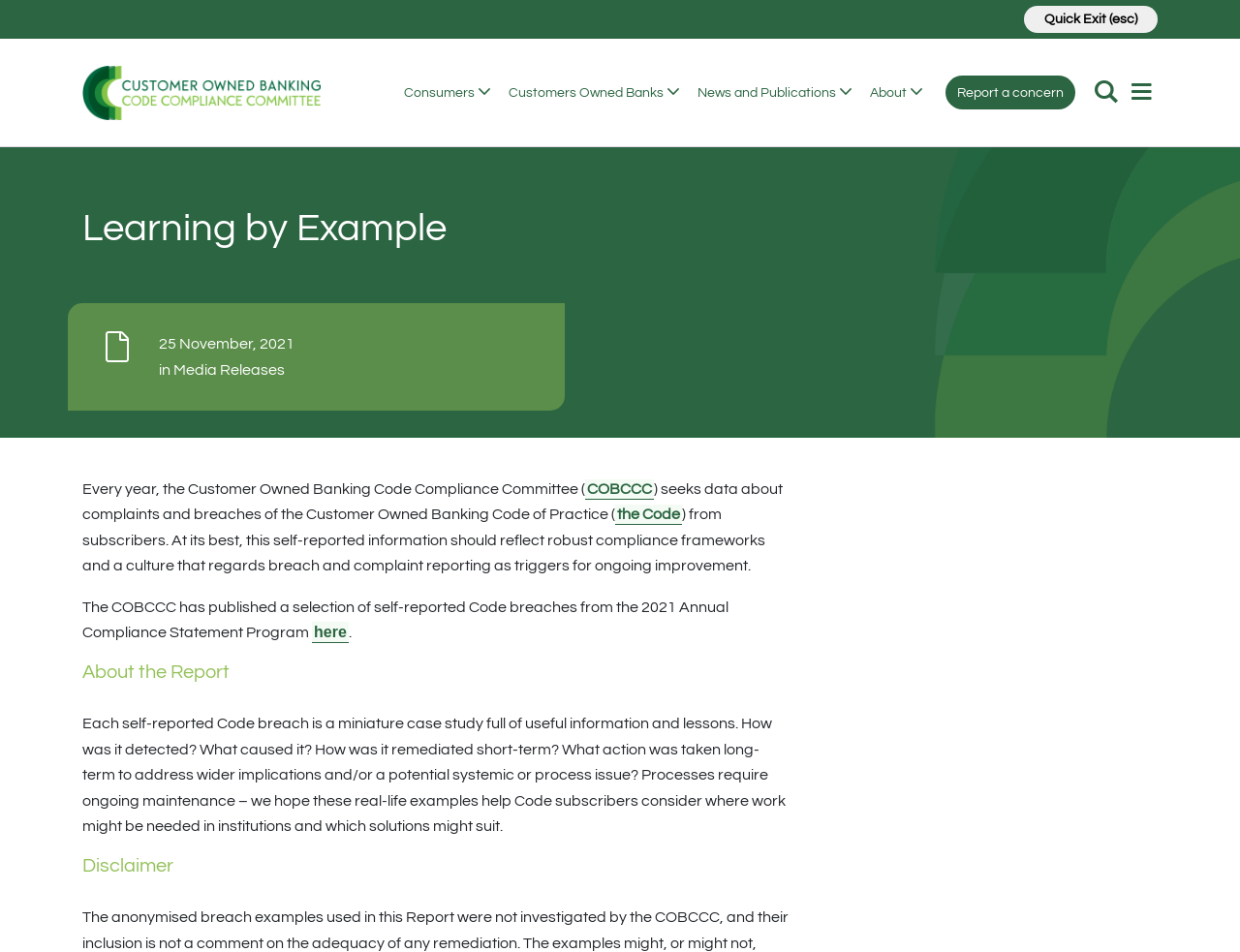Describe all the significant parts and information present on the webpage.

The webpage is titled "Learning by Example - COBCCC" and has a prominent "Quick Exit" button at the top right corner. Below the title, there is a row of navigation links, including "Consumers", "Customers Owned Banks", "News and Publications", "About", and "Report a concern". 

To the right of the navigation links, there are two buttons: a toggle button with an icon and a button to open a slide-out menu. 

The main content of the webpage is divided into sections. The first section has a heading "Learning by Example" and displays a date "25 November, 2021" with a label "in Media Releases". 

Below this section, there is a paragraph of text that describes the purpose of the Customer Owned Banking Code Compliance Committee (COBCCC) and its role in collecting data about complaints and breaches of the Customer Owned Banking Code of Practice. The text also mentions that the COBCCC has published a selection of self-reported Code breaches from the 2021 Annual Compliance Statement Program, with a link to access the report.

The next section is headed "About the Report" and provides an introduction to the report, explaining that each self-reported Code breach is a case study that provides useful information and lessons. 

Finally, there is a "Disclaimer" section at the bottom of the page.